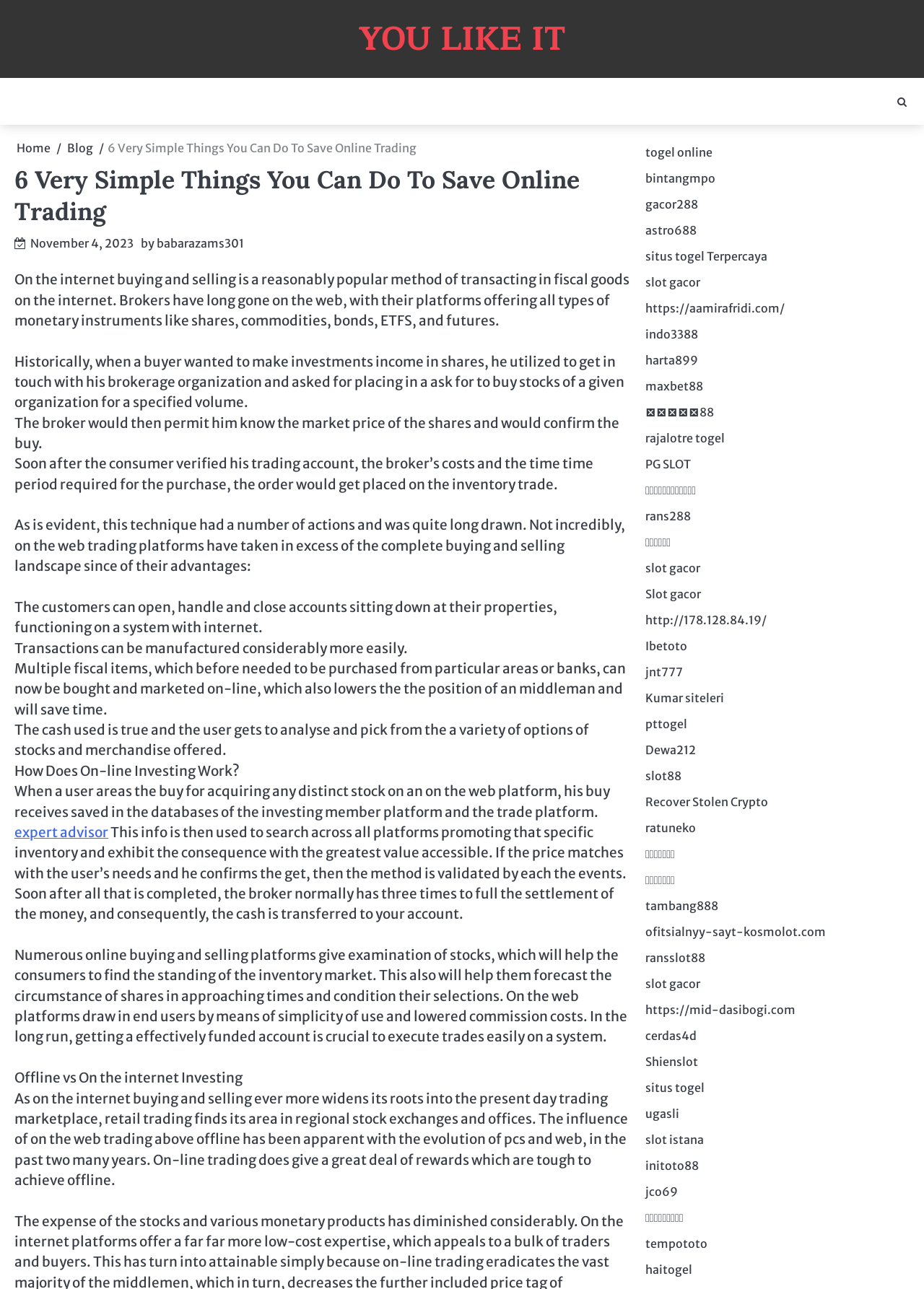Please provide a one-word or short phrase answer to the question:
What is the author's name?

babarazams301